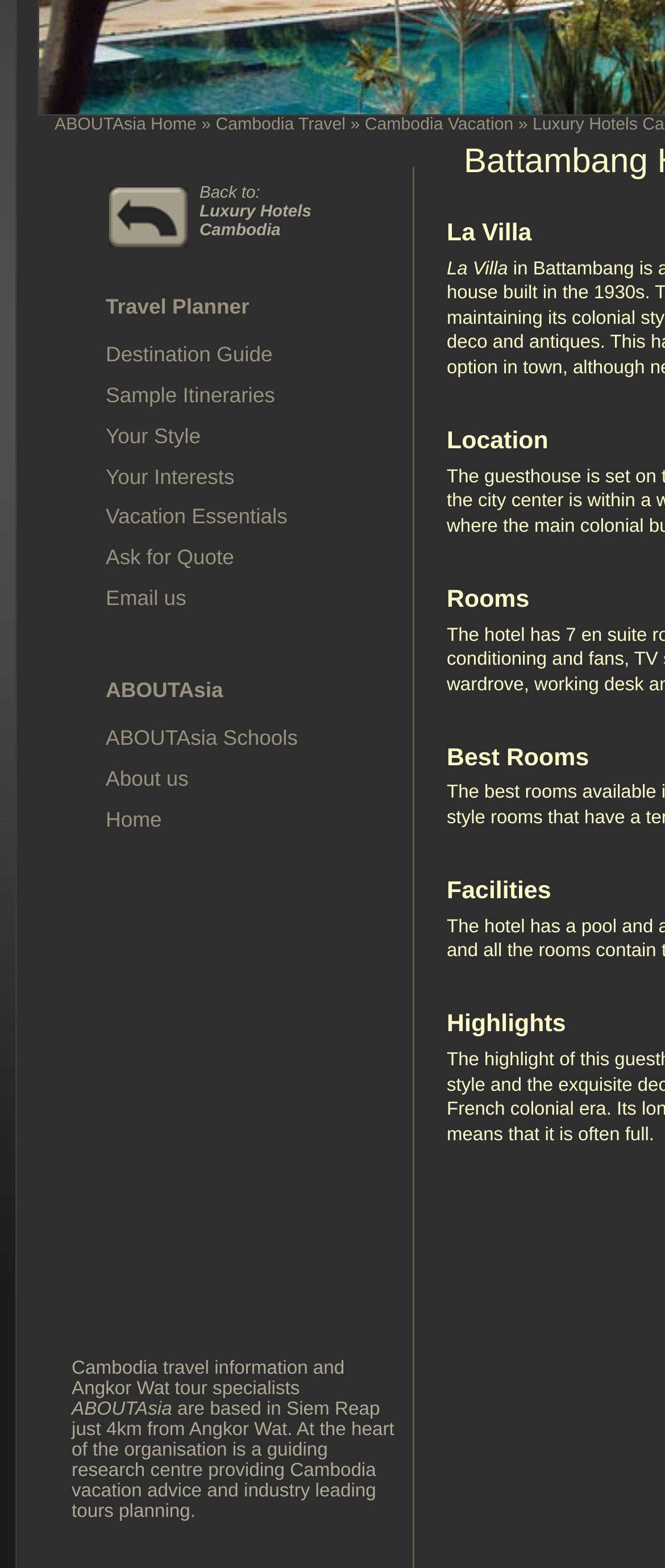Based on the element description Ask for Quote, identify the bounding box coordinates for the UI element. The coordinates should be in the format (top-left x, top-left y, bottom-right x, bottom-right y) and within the 0 to 1 range.

[0.159, 0.348, 0.352, 0.363]